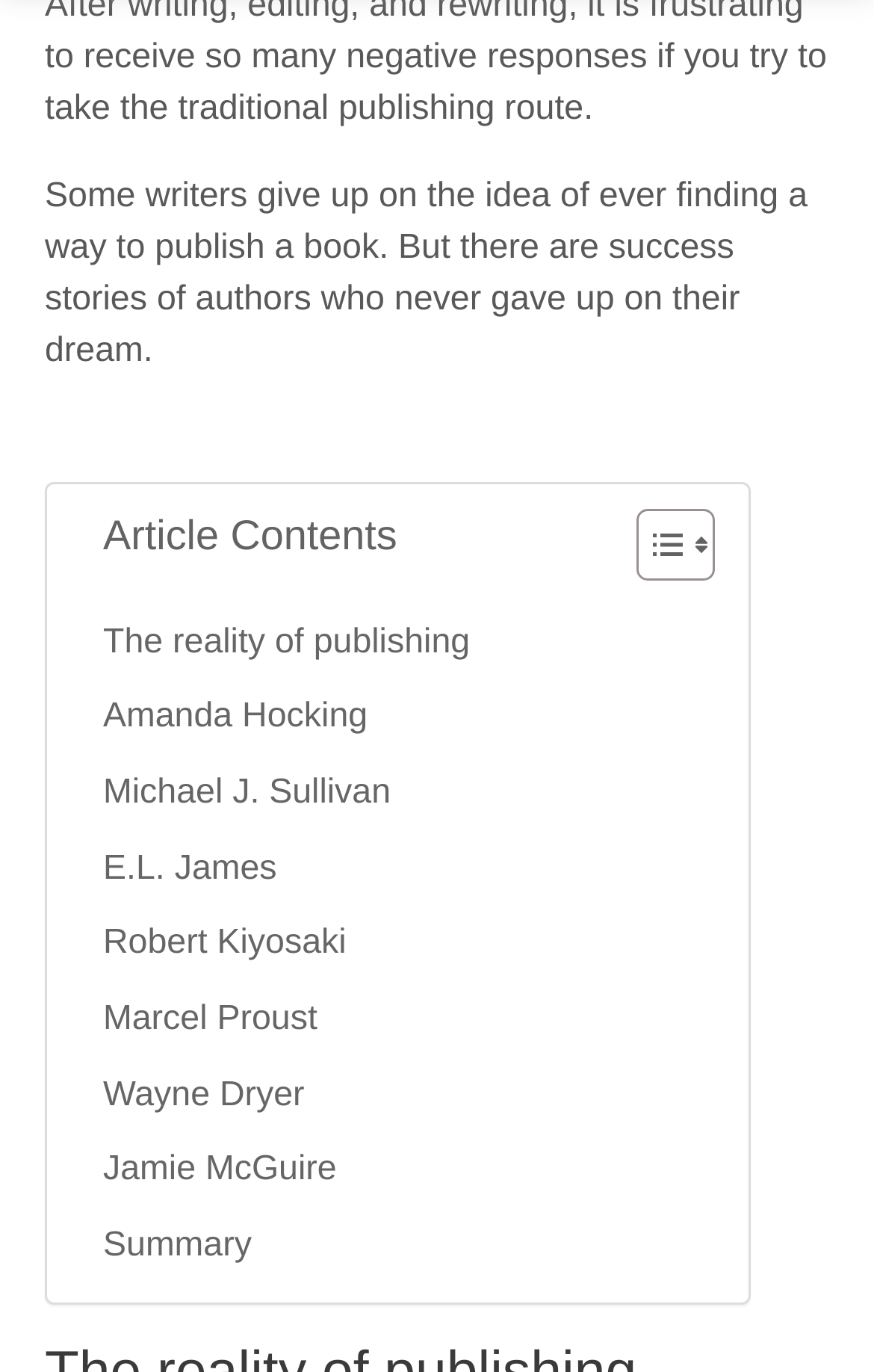Locate the bounding box coordinates of the element that needs to be clicked to carry out the instruction: "Learn about Amanda Hocking's story". The coordinates should be given as four float numbers ranging from 0 to 1, i.e., [left, top, right, bottom].

[0.105, 0.505, 0.421, 0.547]